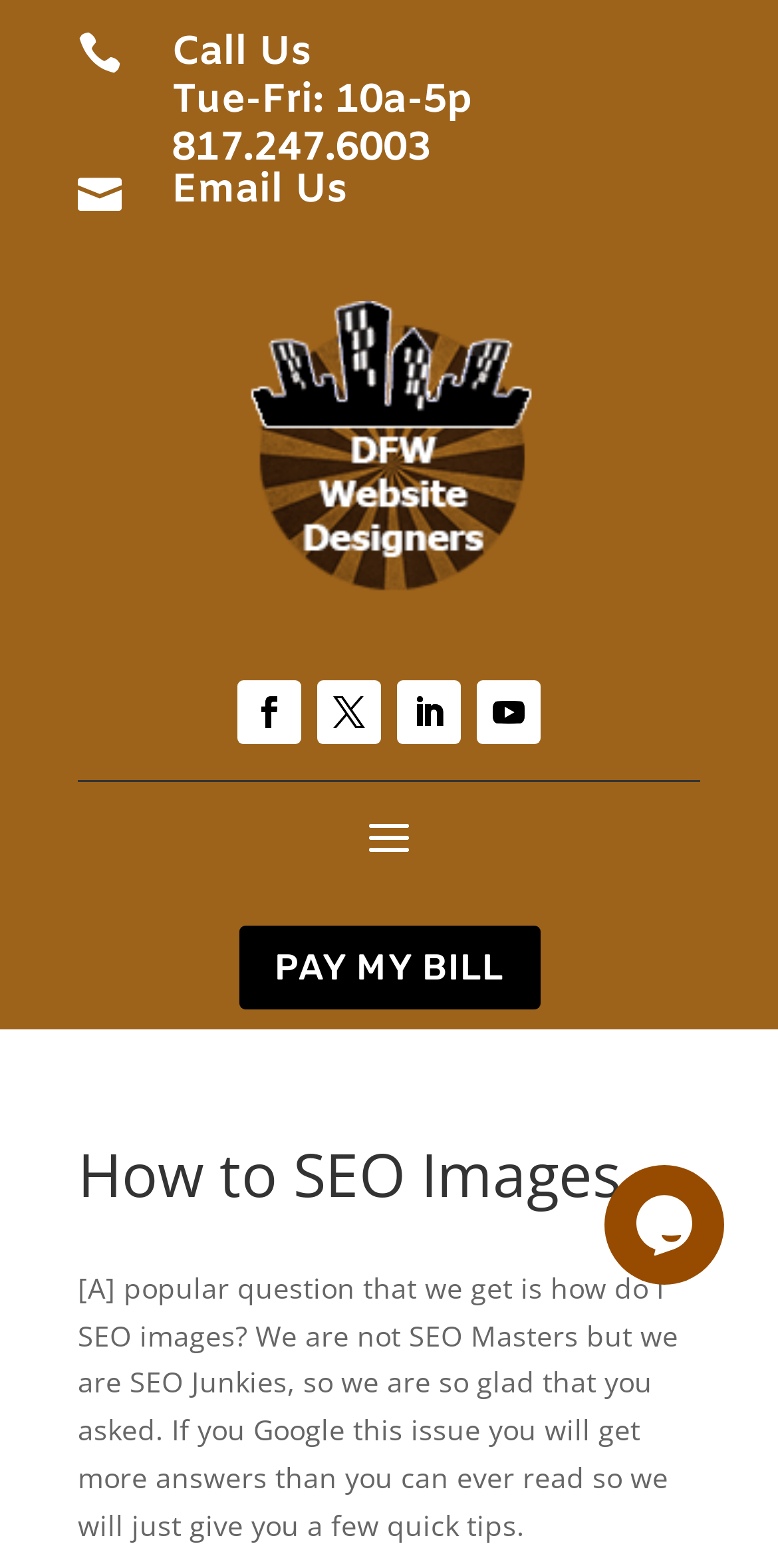How many social media links are available on the webpage?
Please look at the screenshot and answer using one word or phrase.

4